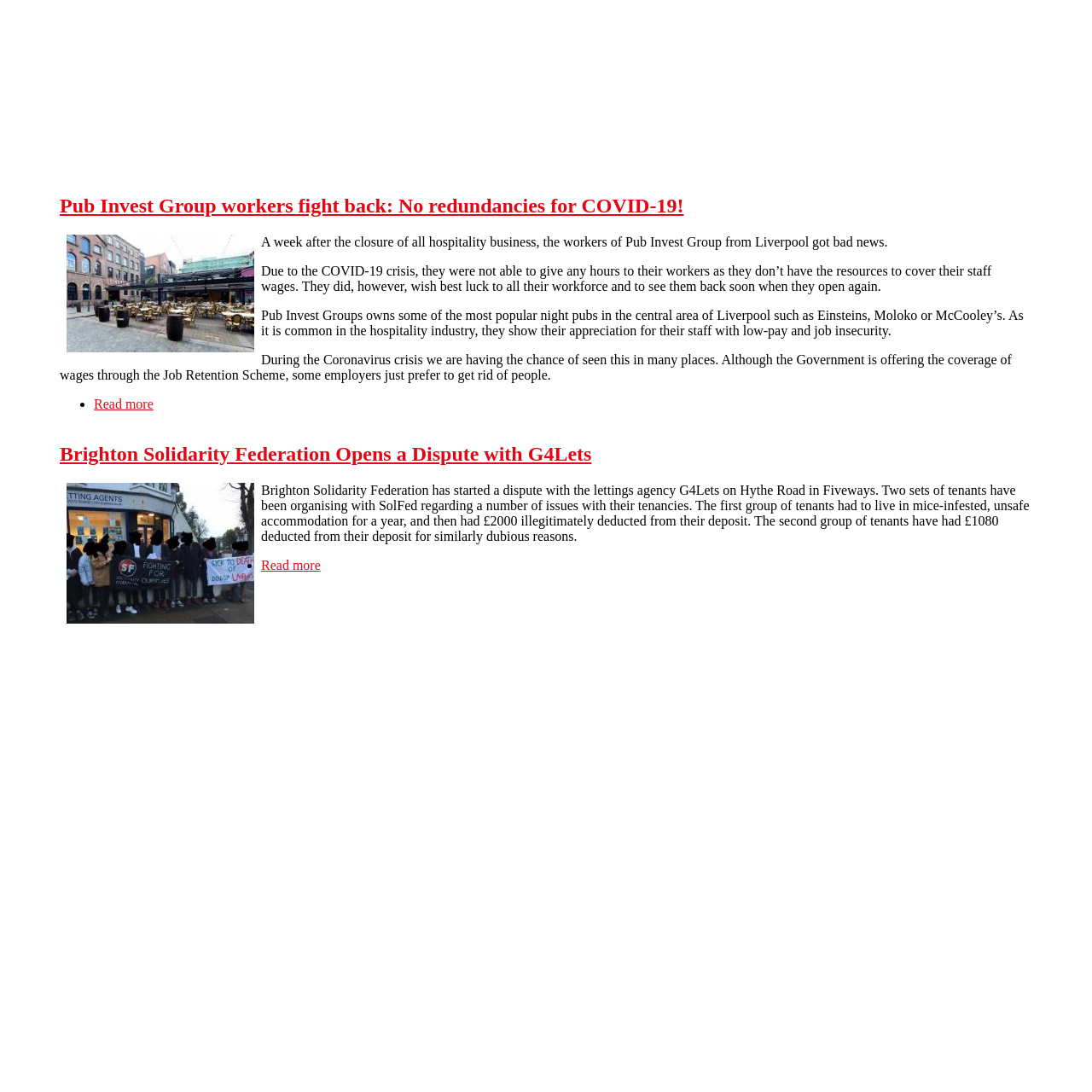Give a short answer to this question using one word or a phrase:
What is the topic of the first article?

Pub Invest Group workers